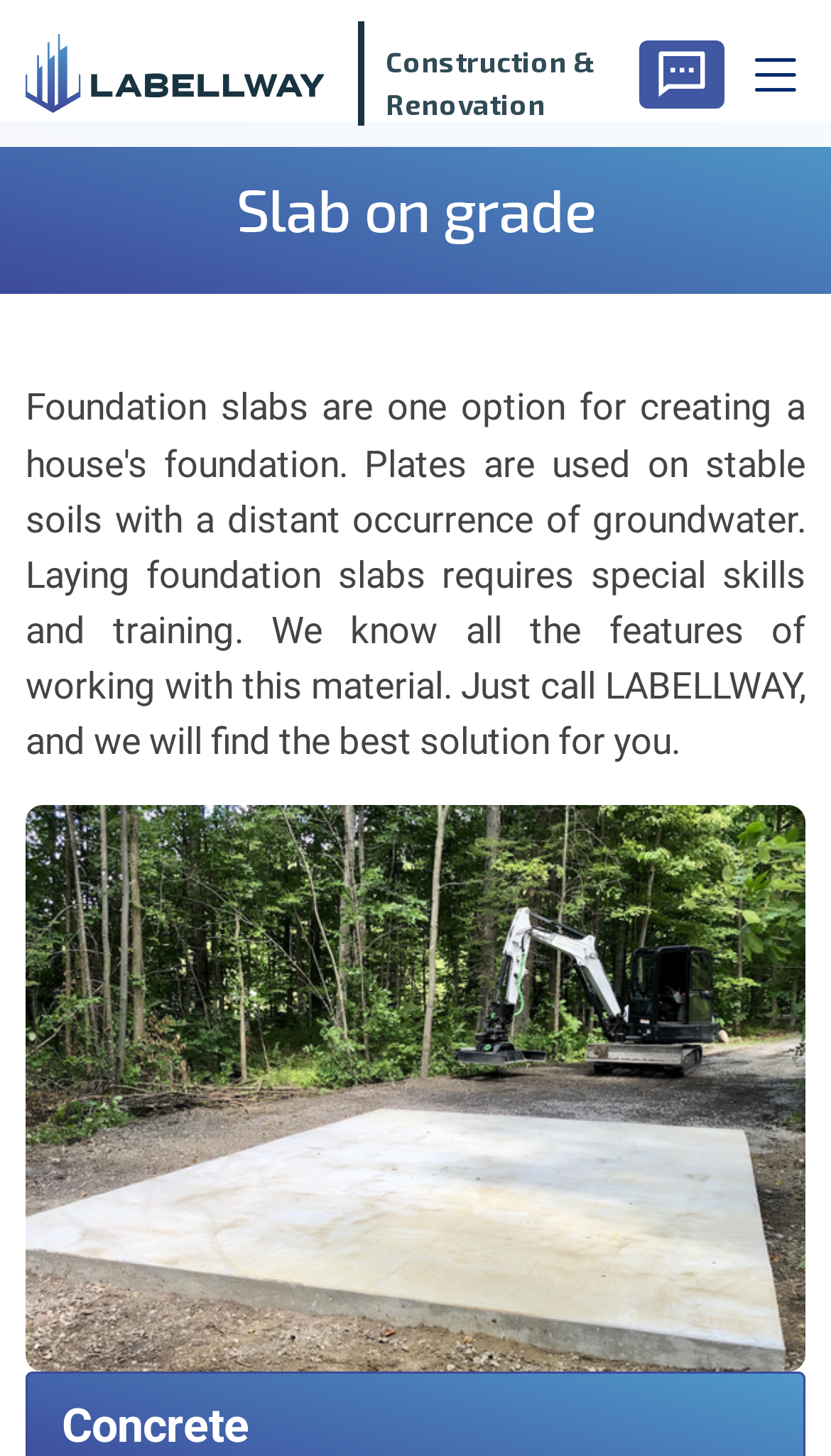How many links are present on this webpage?
Answer the question based on the image using a single word or a brief phrase.

4